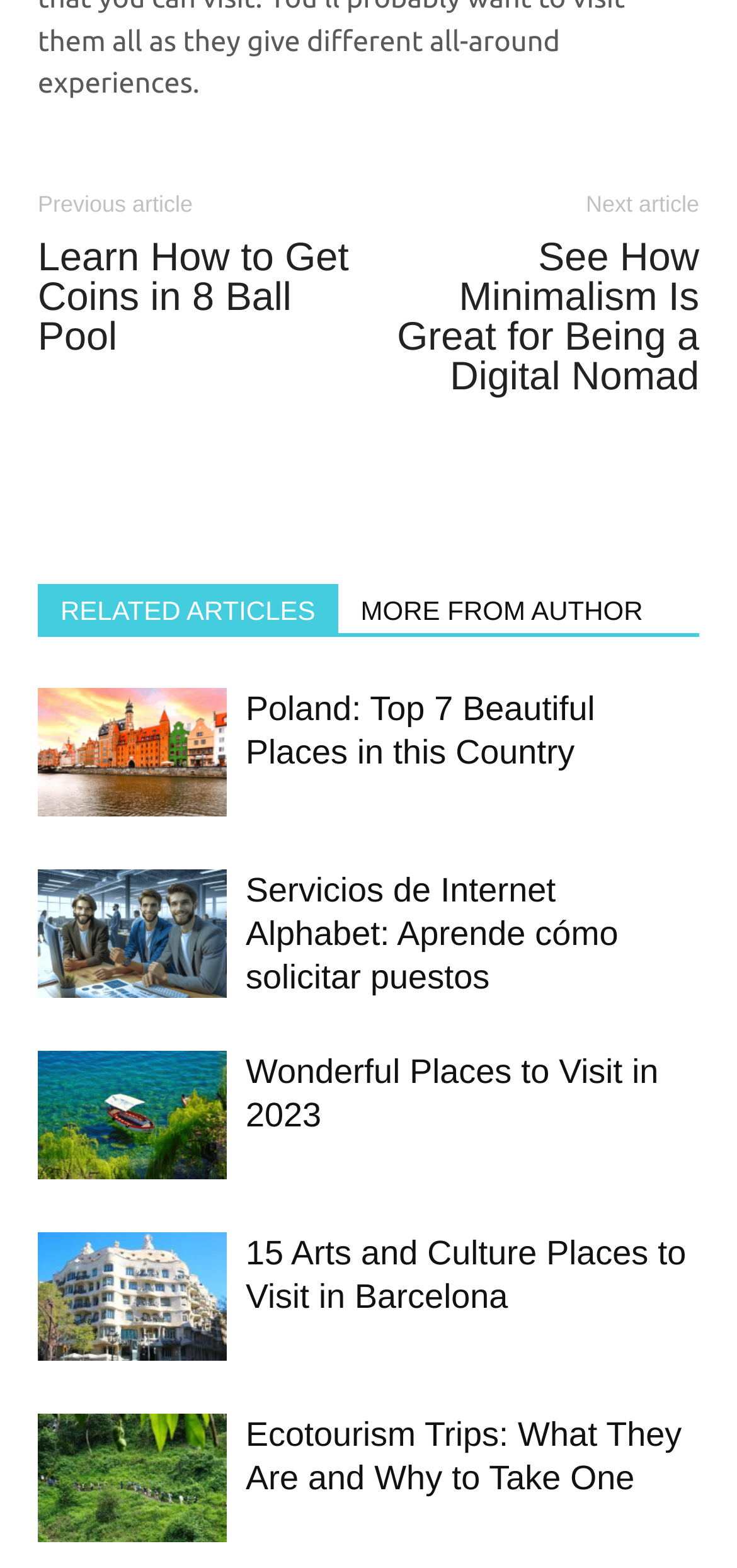What is the purpose of the 'Previous article' and 'Next article' buttons?
Using the details shown in the screenshot, provide a comprehensive answer to the question.

I inferred the purpose of the 'Previous article' and 'Next article' buttons by their text content and their position in the footer section, which is typically used for navigation.